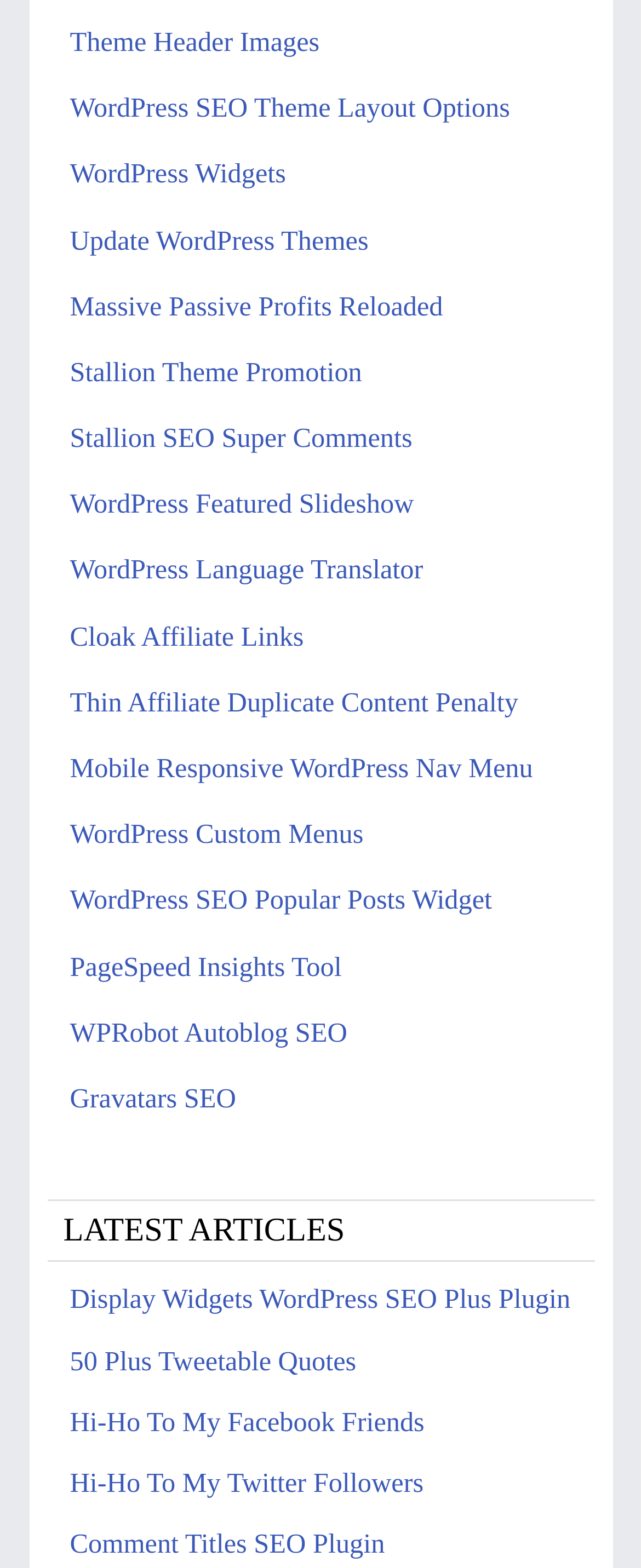Show the bounding box coordinates for the HTML element described as: "Comment Titles SEO Plugin".

[0.099, 0.97, 0.611, 0.999]